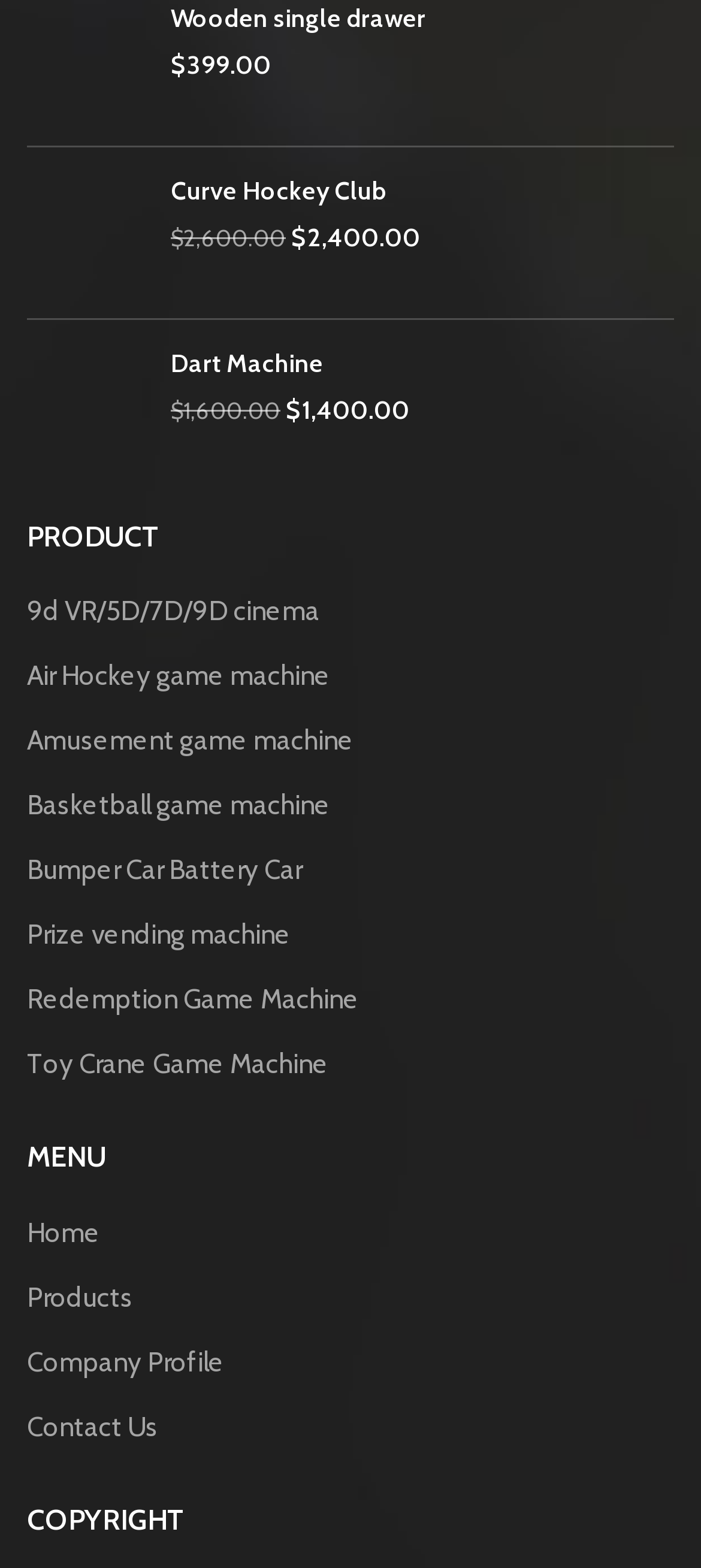Provide a thorough and detailed response to the question by examining the image: 
What type of product is Curve Hockey Club?

I found multiple links and images with the text 'Curve Hockey Club', but there is no clear indication of what type of product it is. It could be a game machine, a sports equipment, or something else.